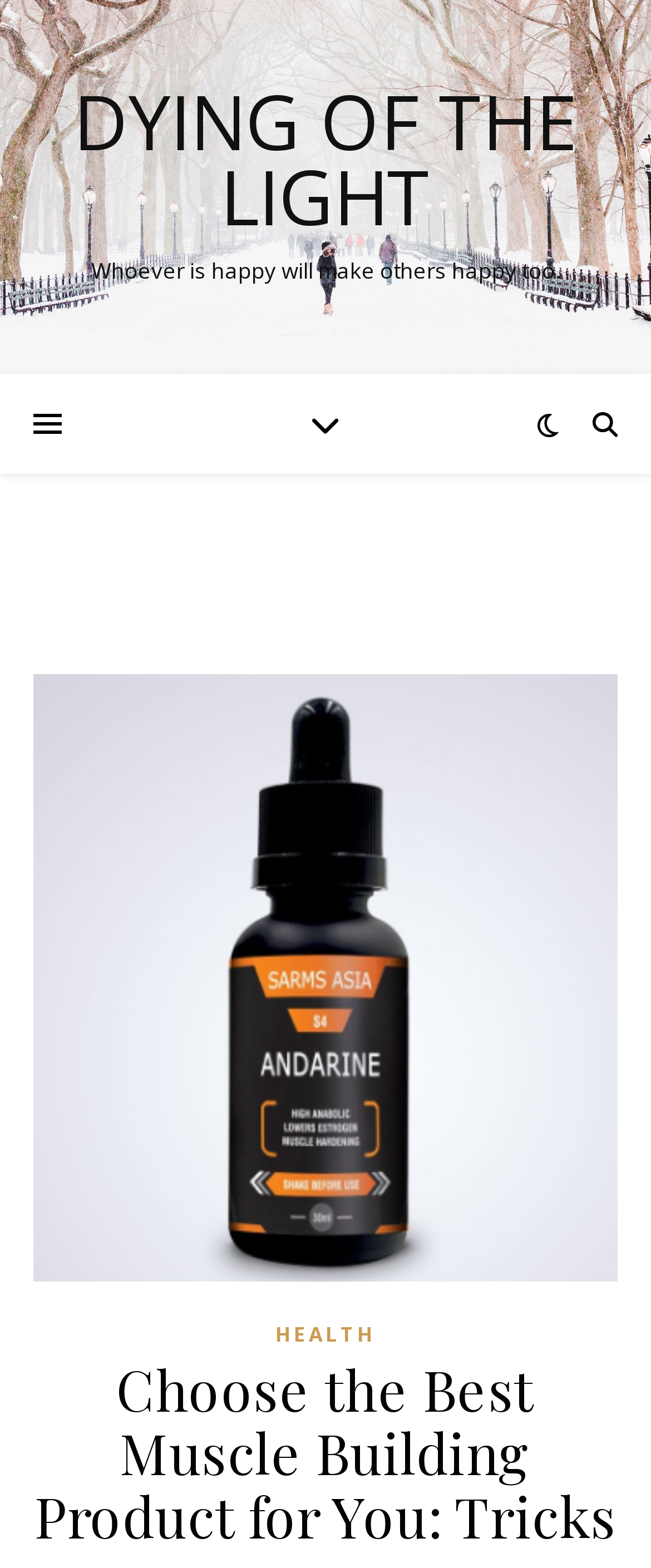Locate the bounding box of the UI element defined by this description: "Health". The coordinates should be given as four float numbers between 0 and 1, formatted as [left, top, right, bottom].

[0.423, 0.839, 0.577, 0.865]